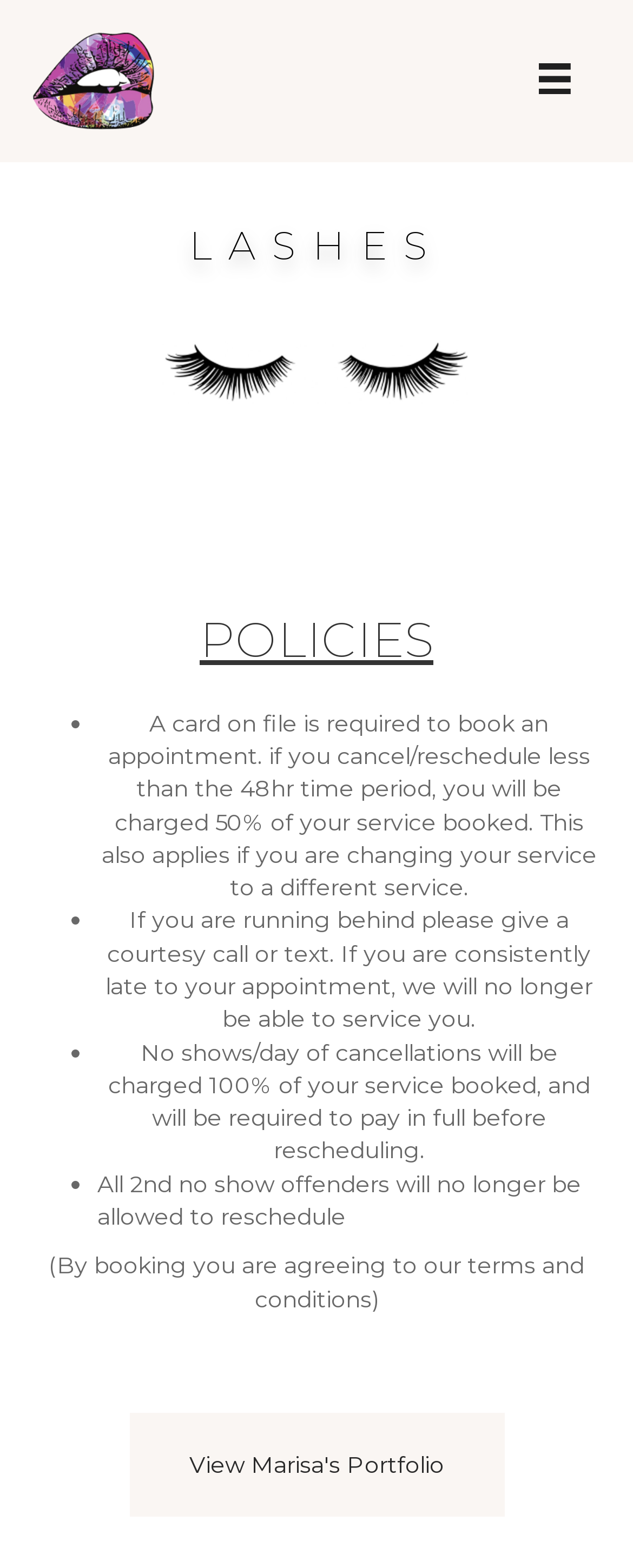Please determine the bounding box coordinates for the UI element described here. Use the format (top-left x, top-left y, bottom-right x, bottom-right y) with values bounded between 0 and 1: View Marisa's Portfolio

[0.268, 0.911, 0.732, 0.957]